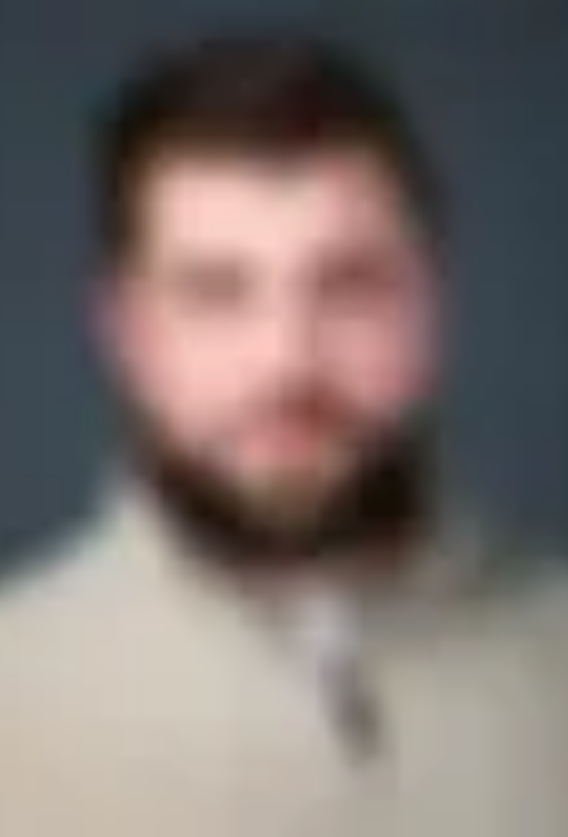Paint a vivid picture with your words by describing the image in detail.

The image features a professional headshot of Darren Cabral, a dedicated Sales Representative and Licensed Agent with C21 Atria Realty Inc, Brokerage. In this portrait, Darren is wearing a light-colored sweater, which complements the confident expression on his face. His well-groomed beard adds to his approachable demeanor. The background appears to be a subtle gradient, enhancing the focus on him. The headshot reflects his professionalism and commitment to providing exceptional service in the real estate market, particularly in Simcoe County, Ontario, where he specializes in areas such as Bradford, Innisfil, and Barrie.